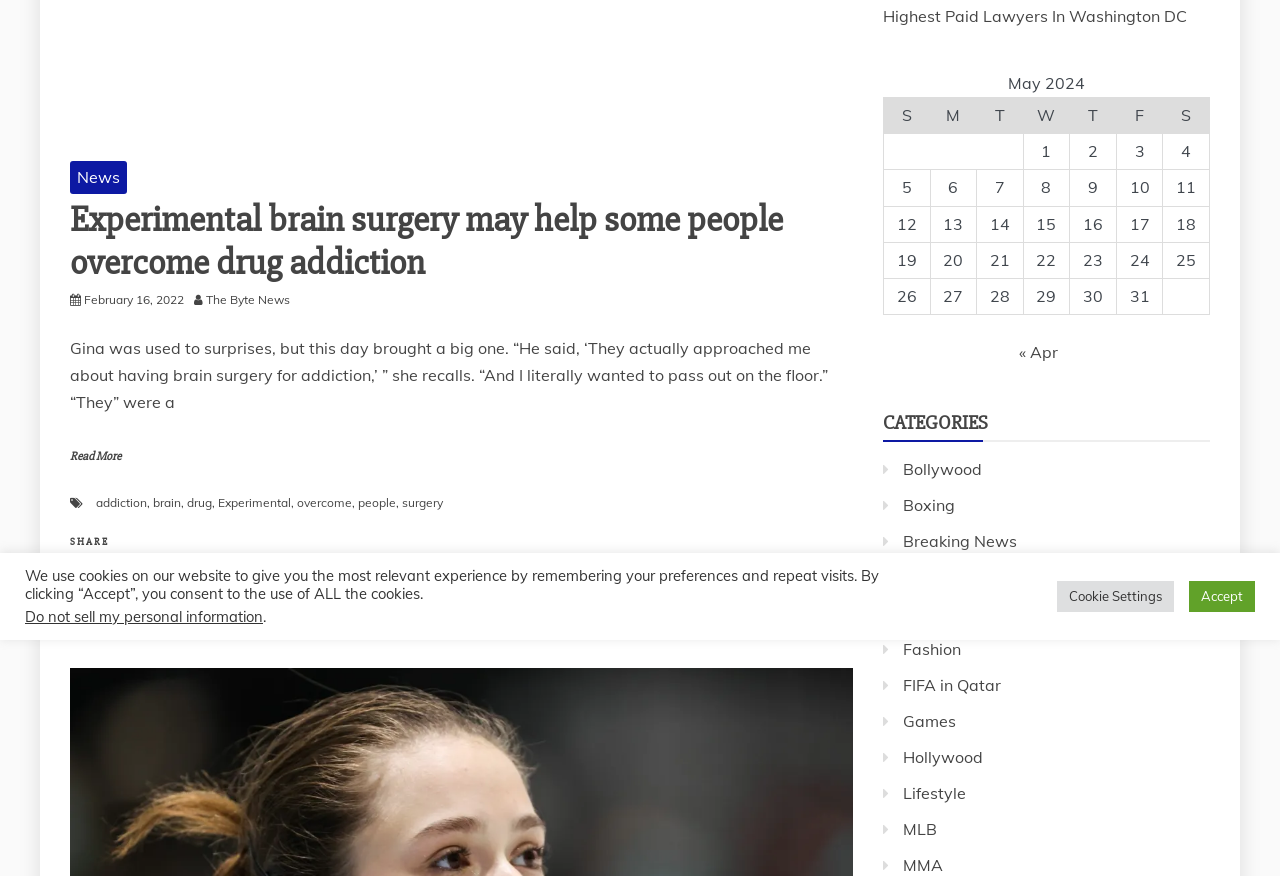Locate the bounding box of the UI element defined by this description: "addiction". The coordinates should be given as four float numbers between 0 and 1, formatted as [left, top, right, bottom].

[0.075, 0.565, 0.115, 0.582]